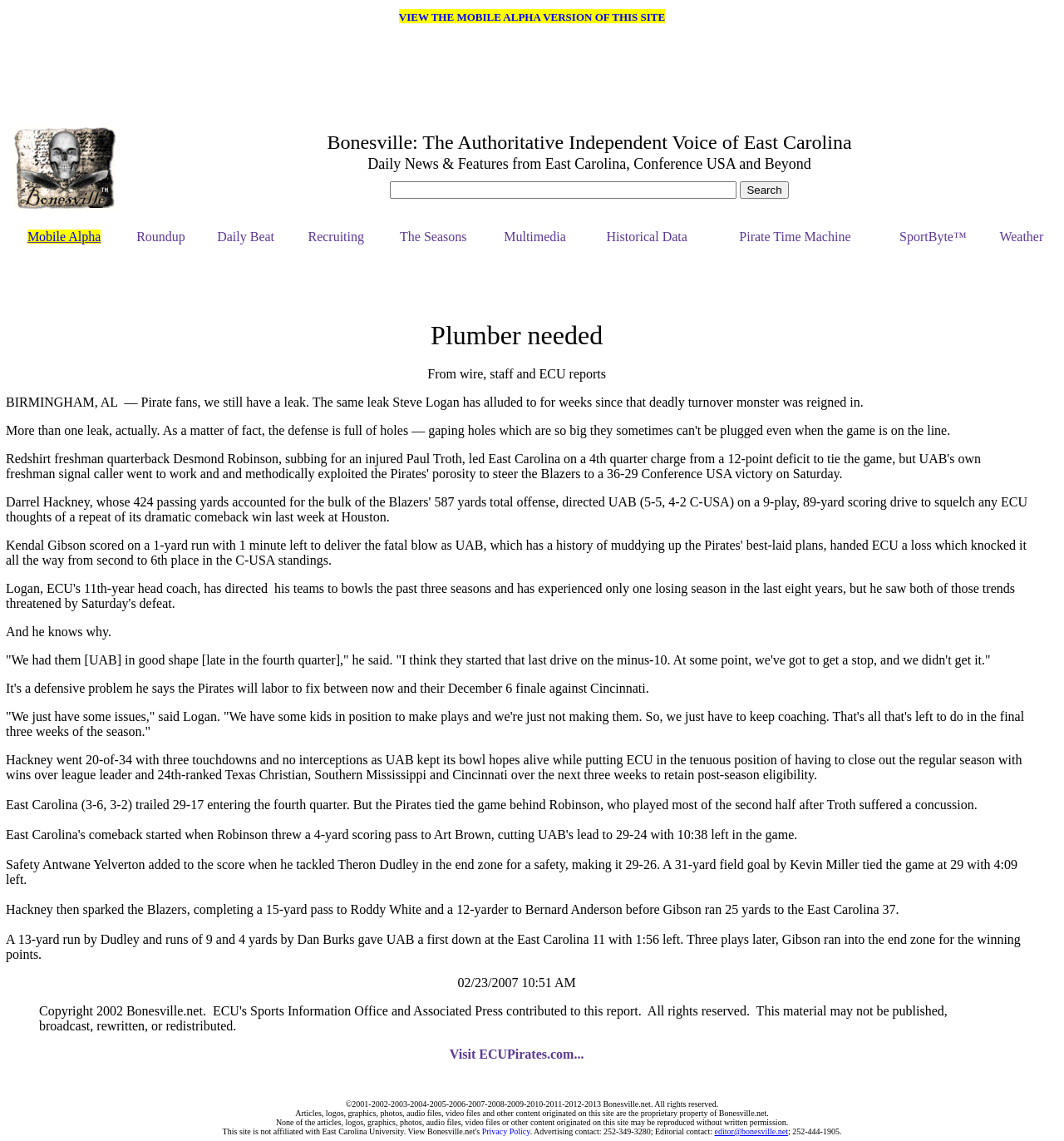Answer the question below in one word or phrase:
What is the score of the ECU-UAB game?

36-29